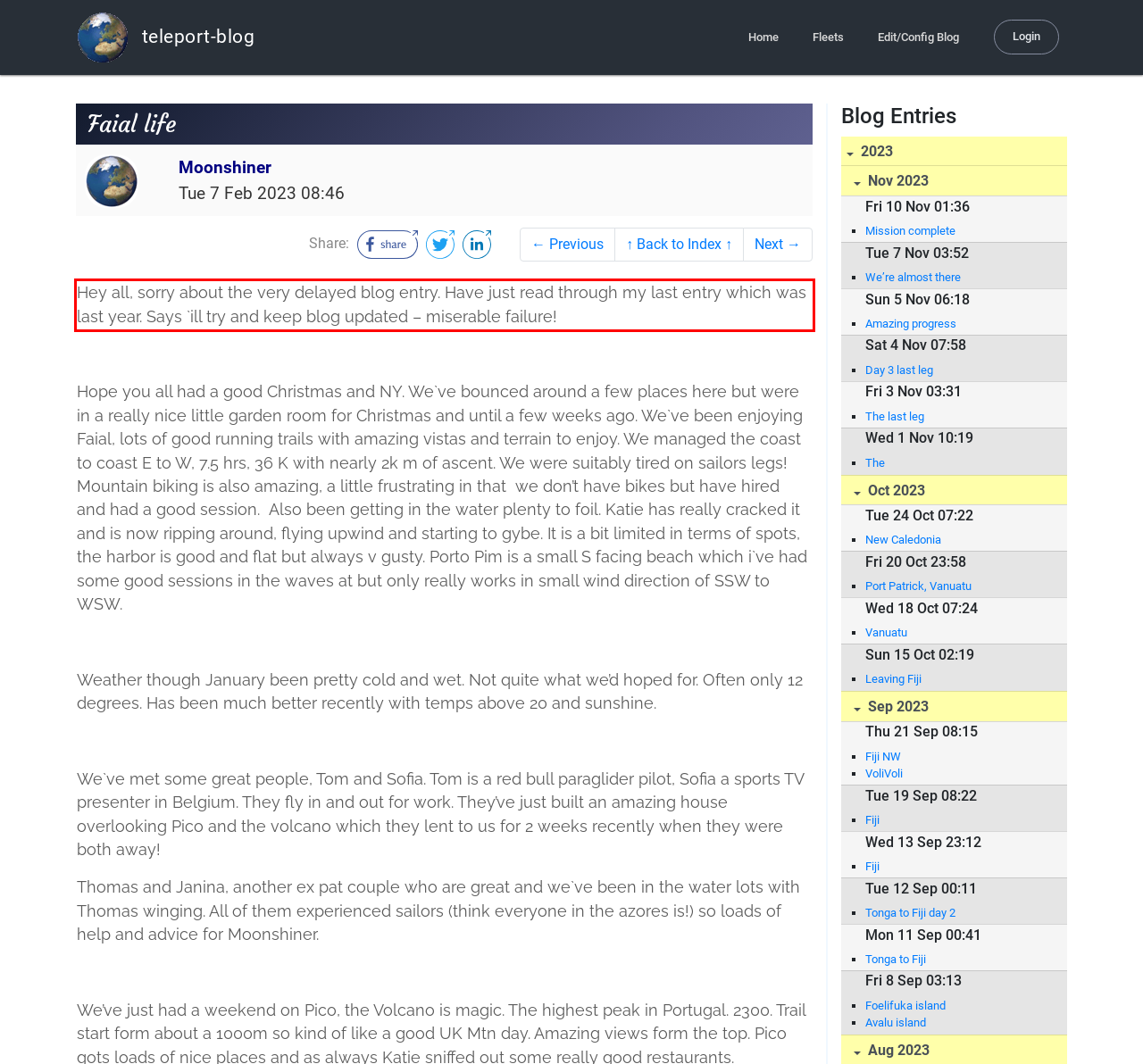The screenshot provided shows a webpage with a red bounding box. Apply OCR to the text within this red bounding box and provide the extracted content.

Hey all, sorry about the very delayed blog entry. Have just read through my last entry which was last year. Says `ill try and keep blog updated – miserable failure!